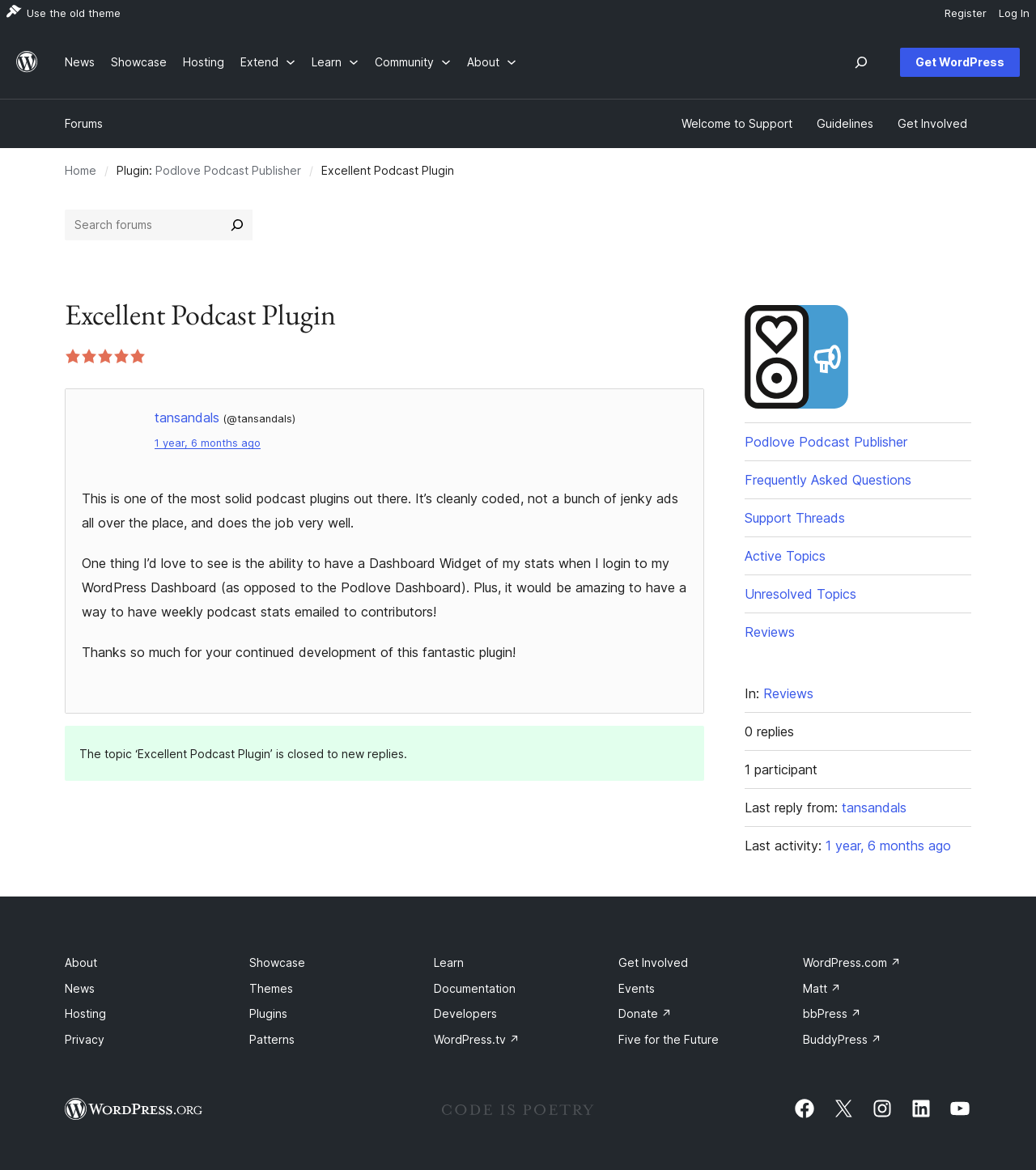Determine the bounding box coordinates for the clickable element to execute this instruction: "Search for something in the search box". Provide the coordinates as four float numbers between 0 and 1, i.e., [left, top, right, bottom].

[0.062, 0.179, 0.244, 0.206]